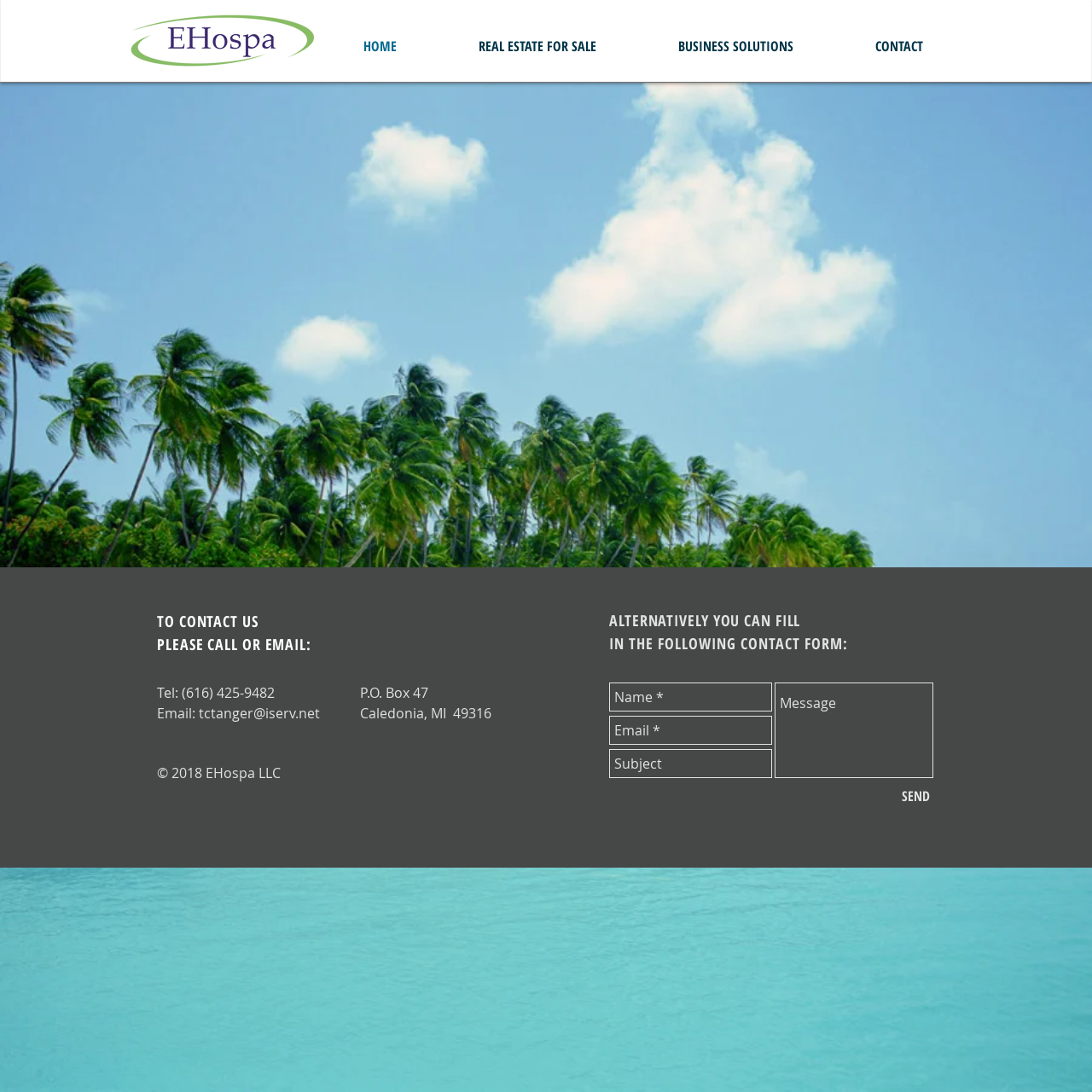Provide a single word or phrase answer to the question: 
What services does EHospa offer?

Consulting, sales, and acquisition services